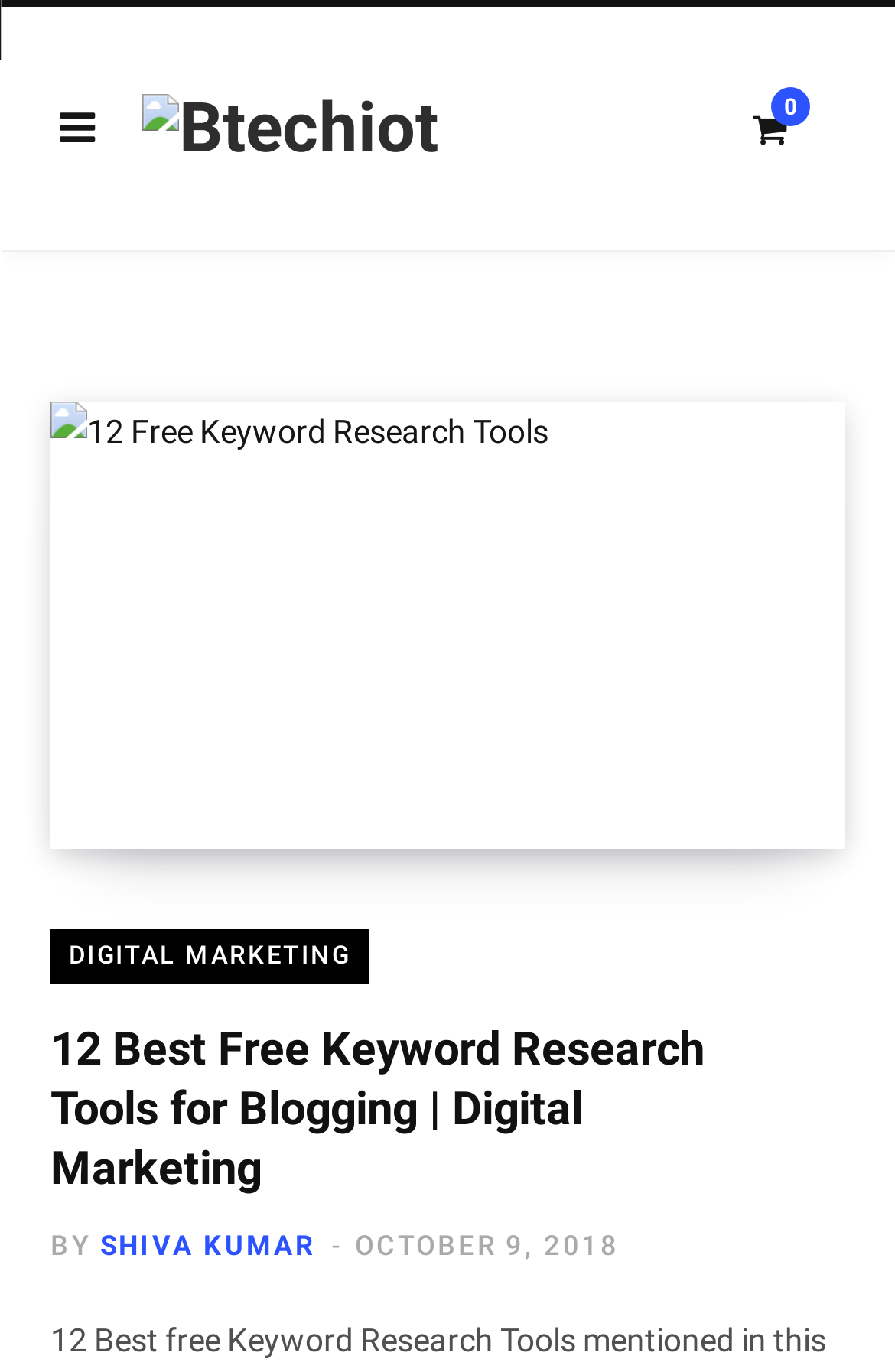Identify the bounding box of the UI element that matches this description: "Trippernsc said:".

None